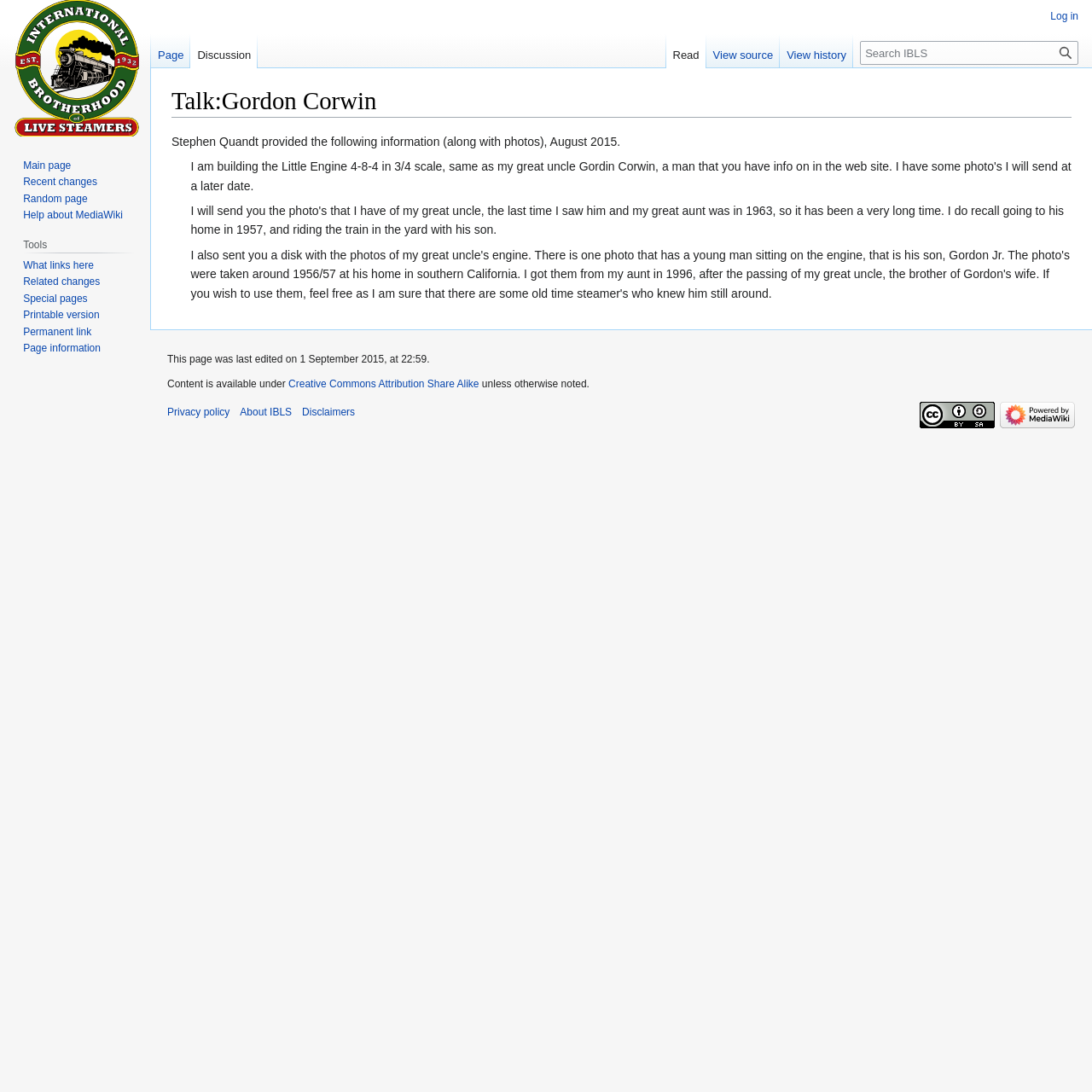Find the bounding box coordinates of the area to click in order to follow the instruction: "Log in".

[0.962, 0.009, 0.988, 0.02]